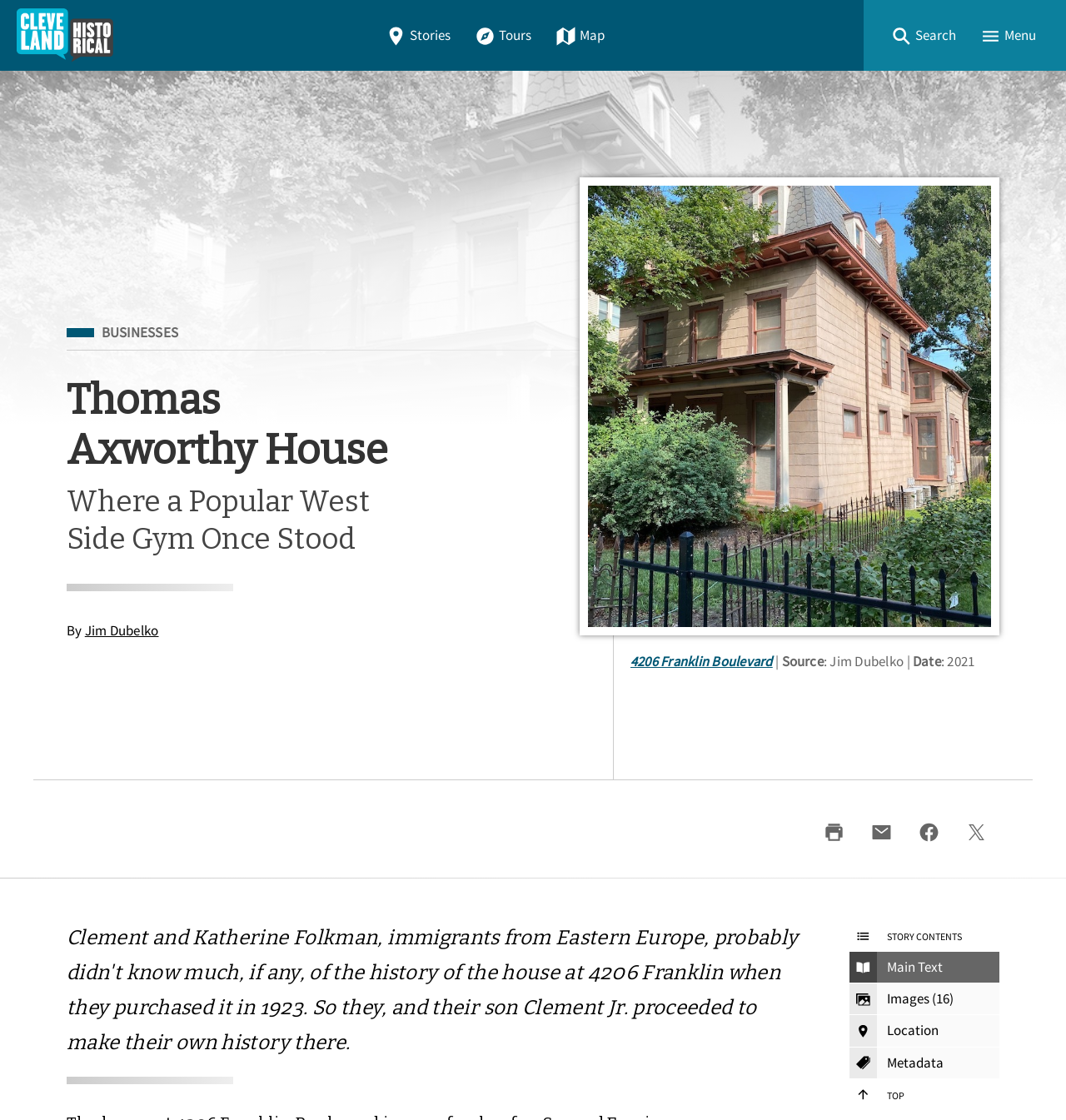How many images are associated with the story?
Examine the webpage screenshot and provide an in-depth answer to the question.

I found the answer by examining the link element 'Images (16)' which suggests that there are 16 images related to the story.